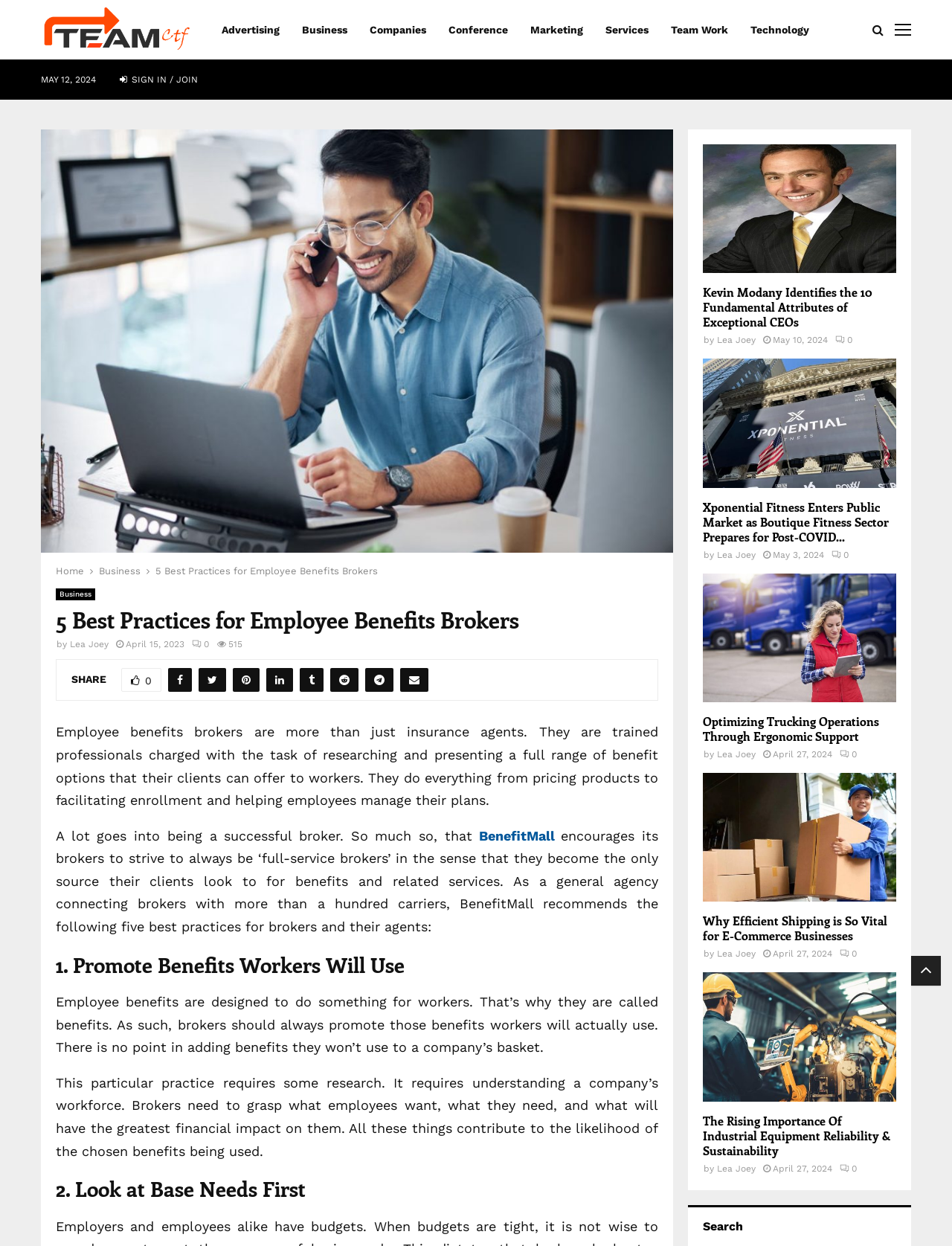Locate the bounding box coordinates of the clickable area needed to fulfill the instruction: "Share the article".

[0.075, 0.54, 0.112, 0.55]